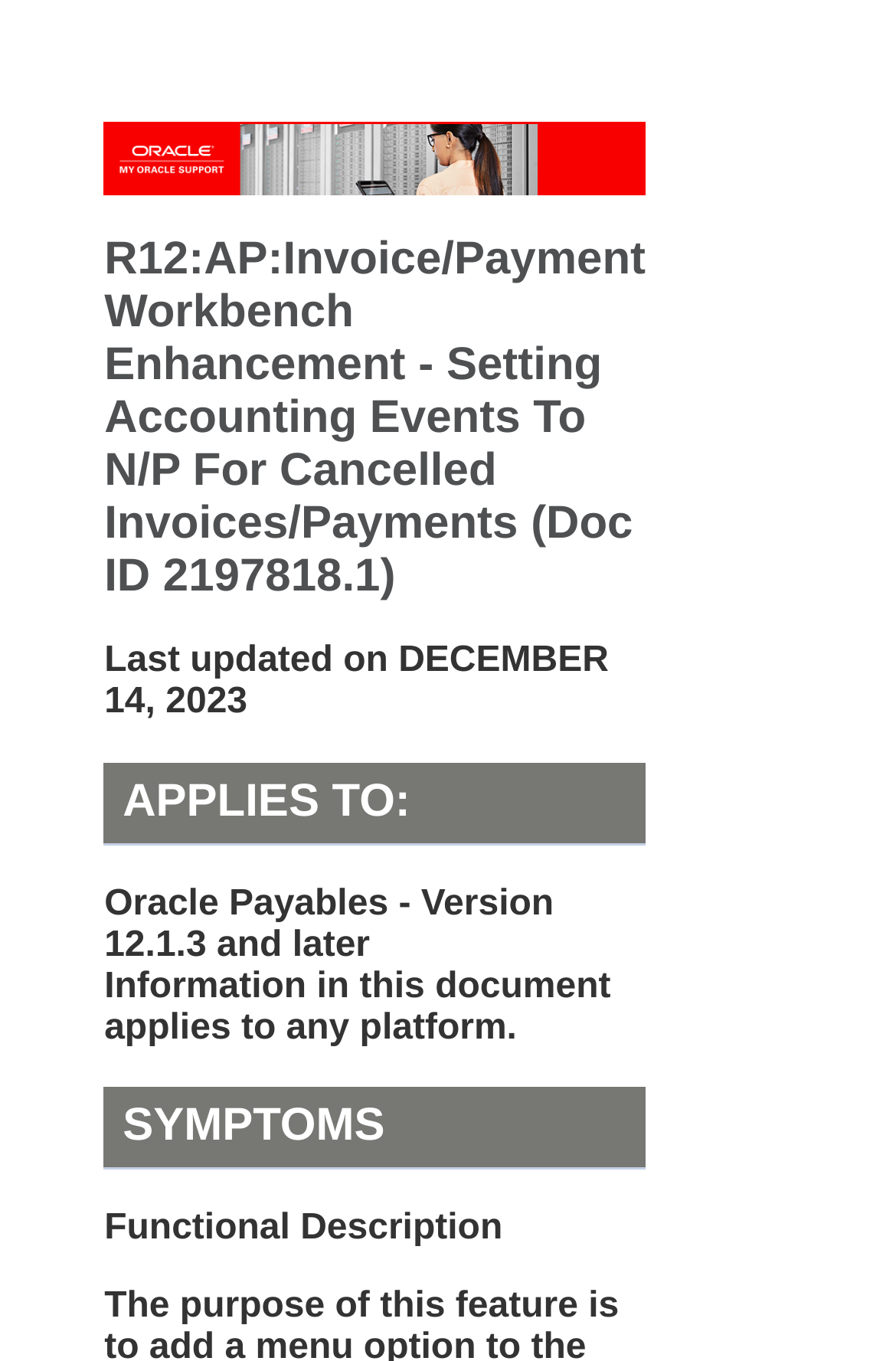What is the section title above 'Functional Description'?
Refer to the image and give a detailed response to the question.

I found the section title by looking at the heading elements and their corresponding bounding box coordinates. The 'Functional Description' element is located below the 'SYMPTOMS' heading, which has a lower y-coordinate value.